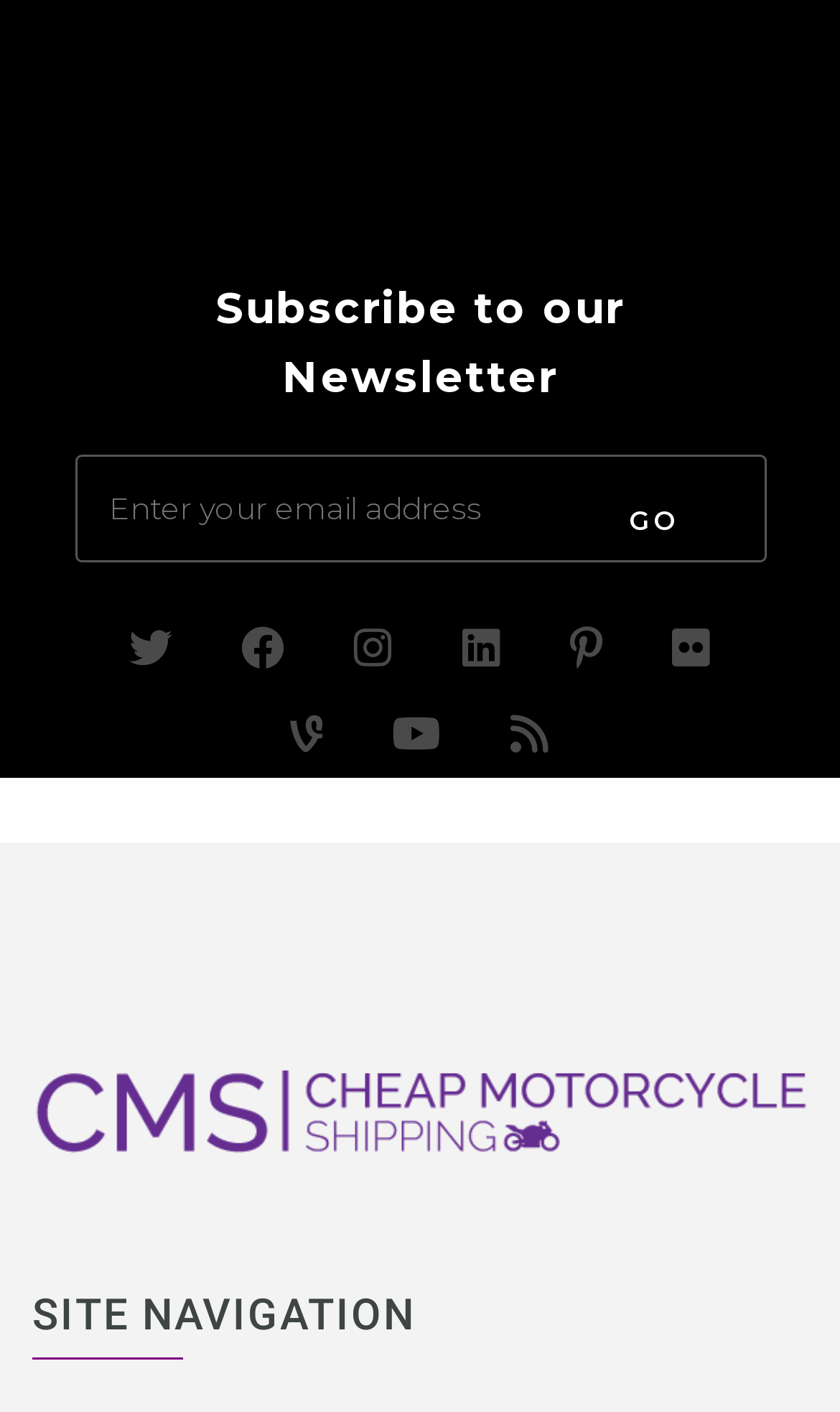Find the bounding box coordinates for the HTML element described as: "alt="Best Cheap Motorcycle Shipping"". The coordinates should consist of four float values between 0 and 1, i.e., [left, top, right, bottom].

[0.038, 0.77, 0.962, 0.807]